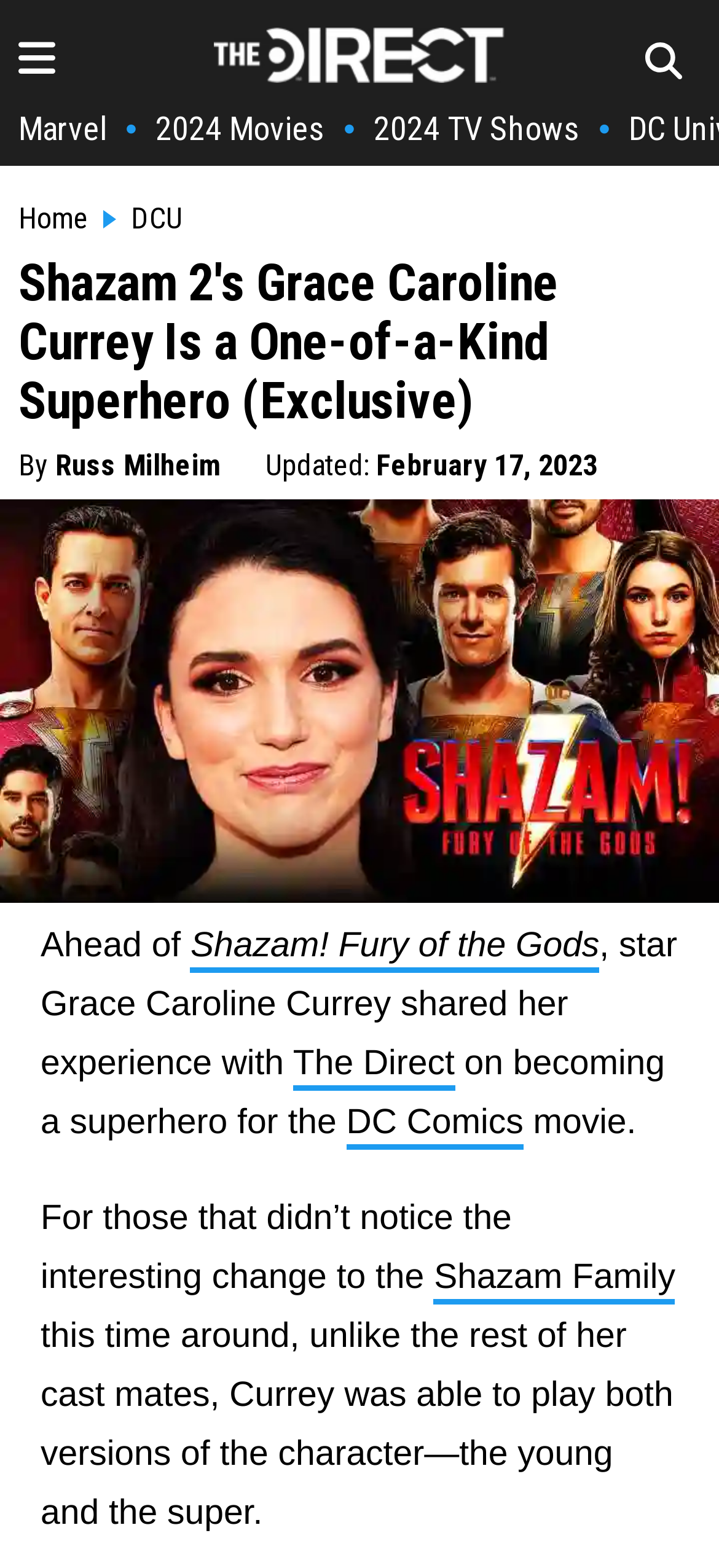For the given element description Shazam! Fury of the Gods, determine the bounding box coordinates of the UI element. The coordinates should follow the format (top-left x, top-left y, bottom-right x, bottom-right y) and be within the range of 0 to 1.

[0.265, 0.591, 0.834, 0.621]